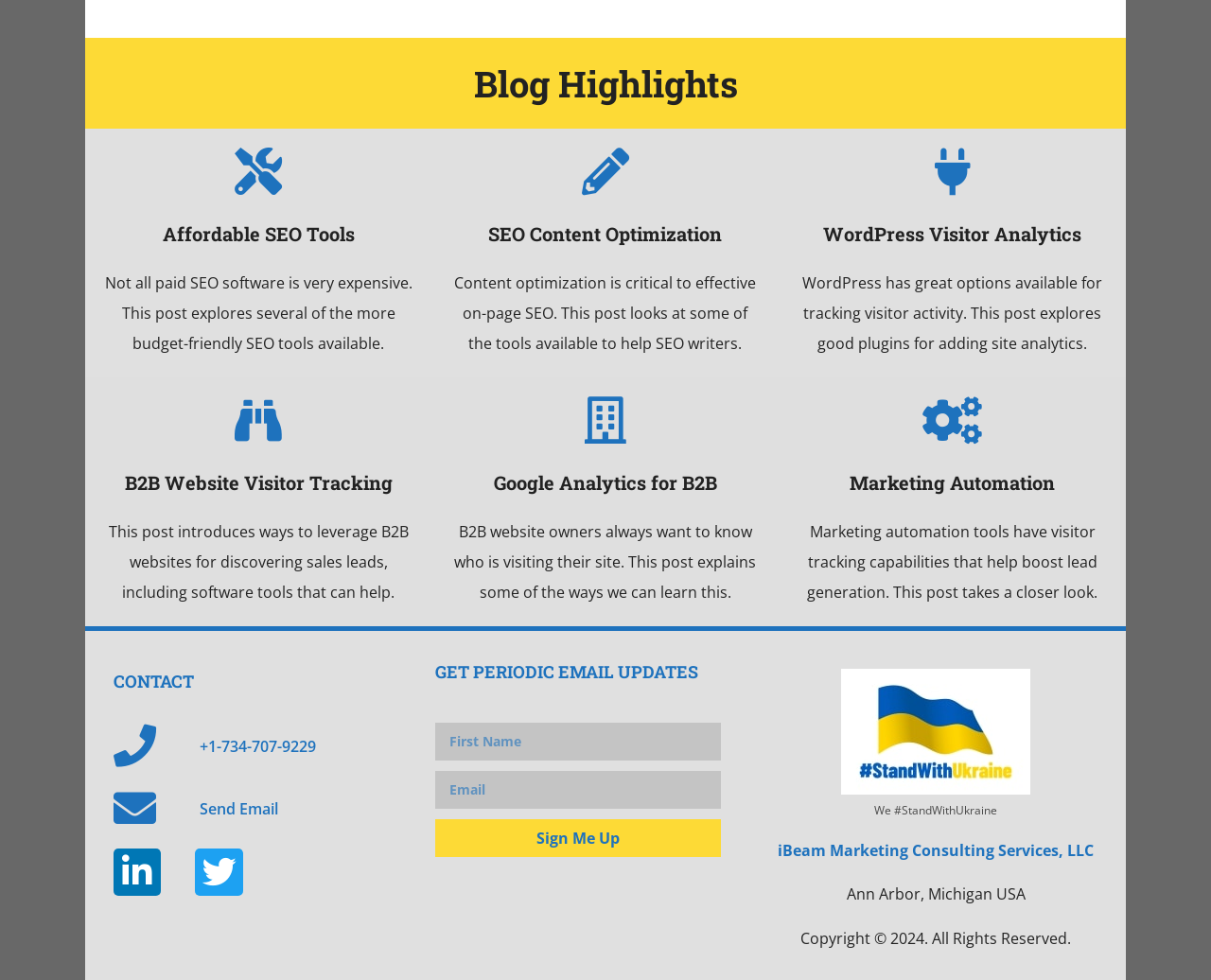Determine the bounding box coordinates of the region that needs to be clicked to achieve the task: "Click on 'SEO Content Optimization'".

[0.404, 0.226, 0.596, 0.251]